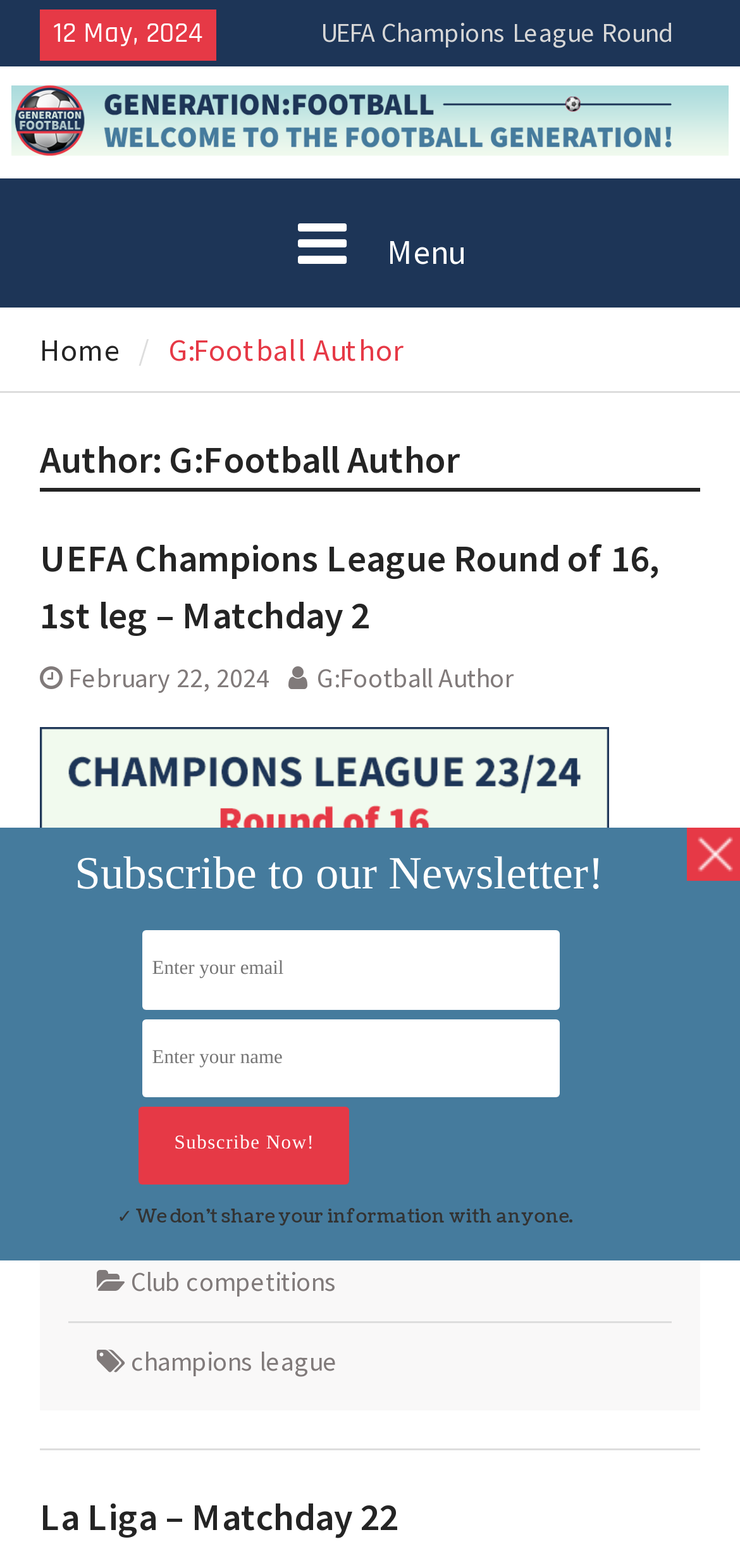Determine the bounding box coordinates of the element that should be clicked to execute the following command: "Click on the Menu button".

[0.333, 0.114, 0.667, 0.197]